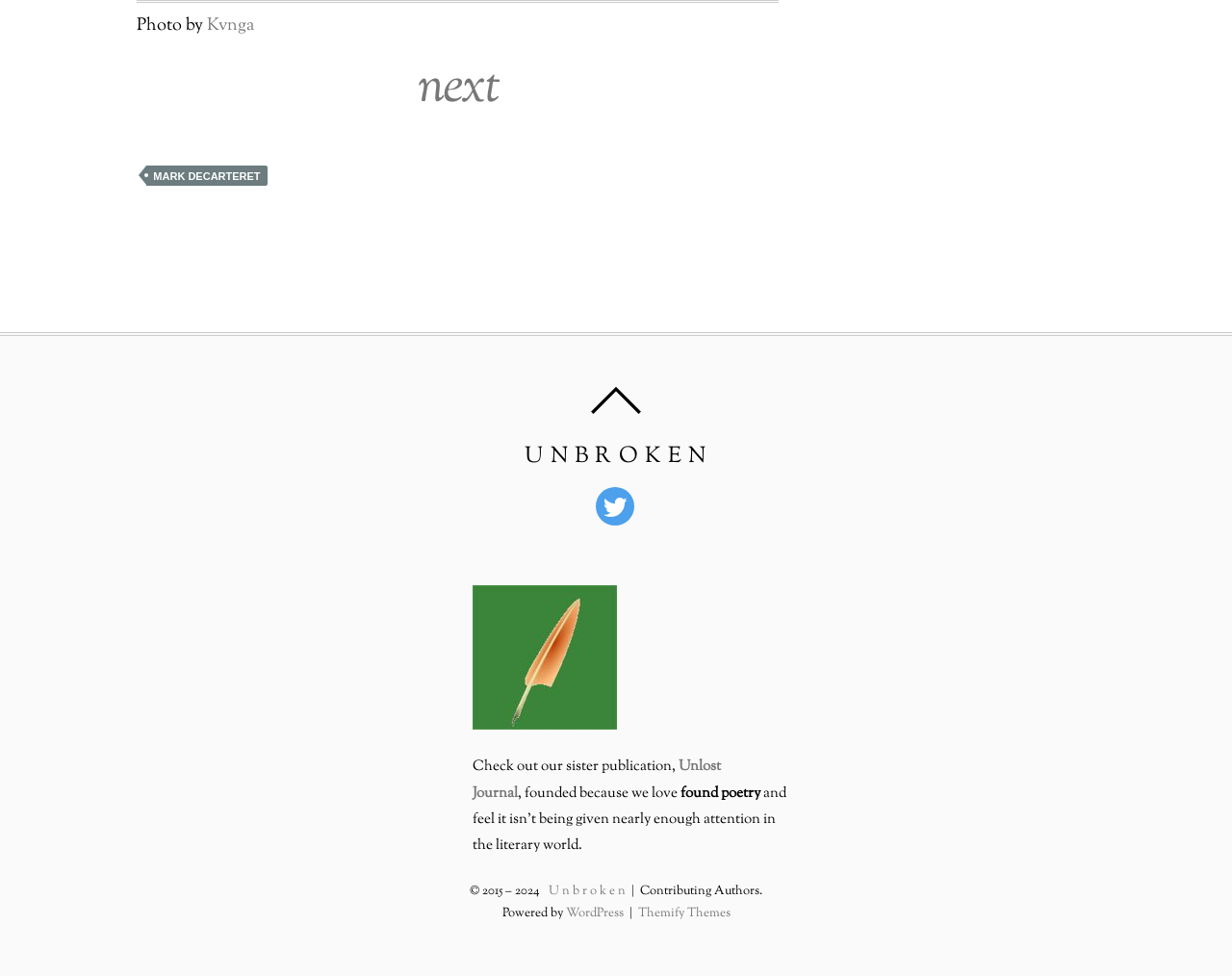Please identify the bounding box coordinates for the region that you need to click to follow this instruction: "Read the copyright information".

[0.381, 0.904, 0.445, 0.922]